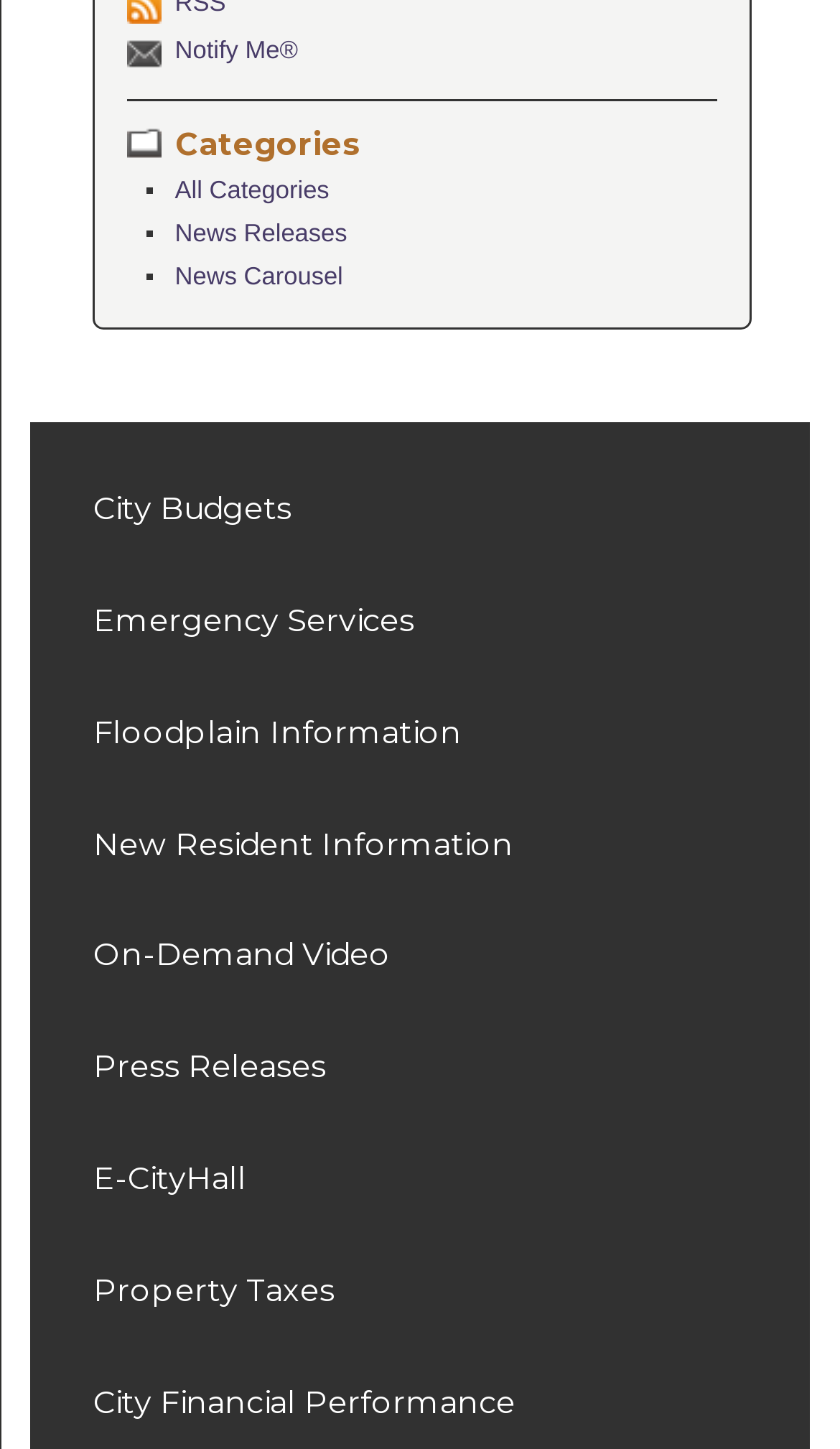Specify the bounding box coordinates of the area to click in order to follow the given instruction: "Access E-CityHall."

[0.037, 0.775, 0.963, 0.852]